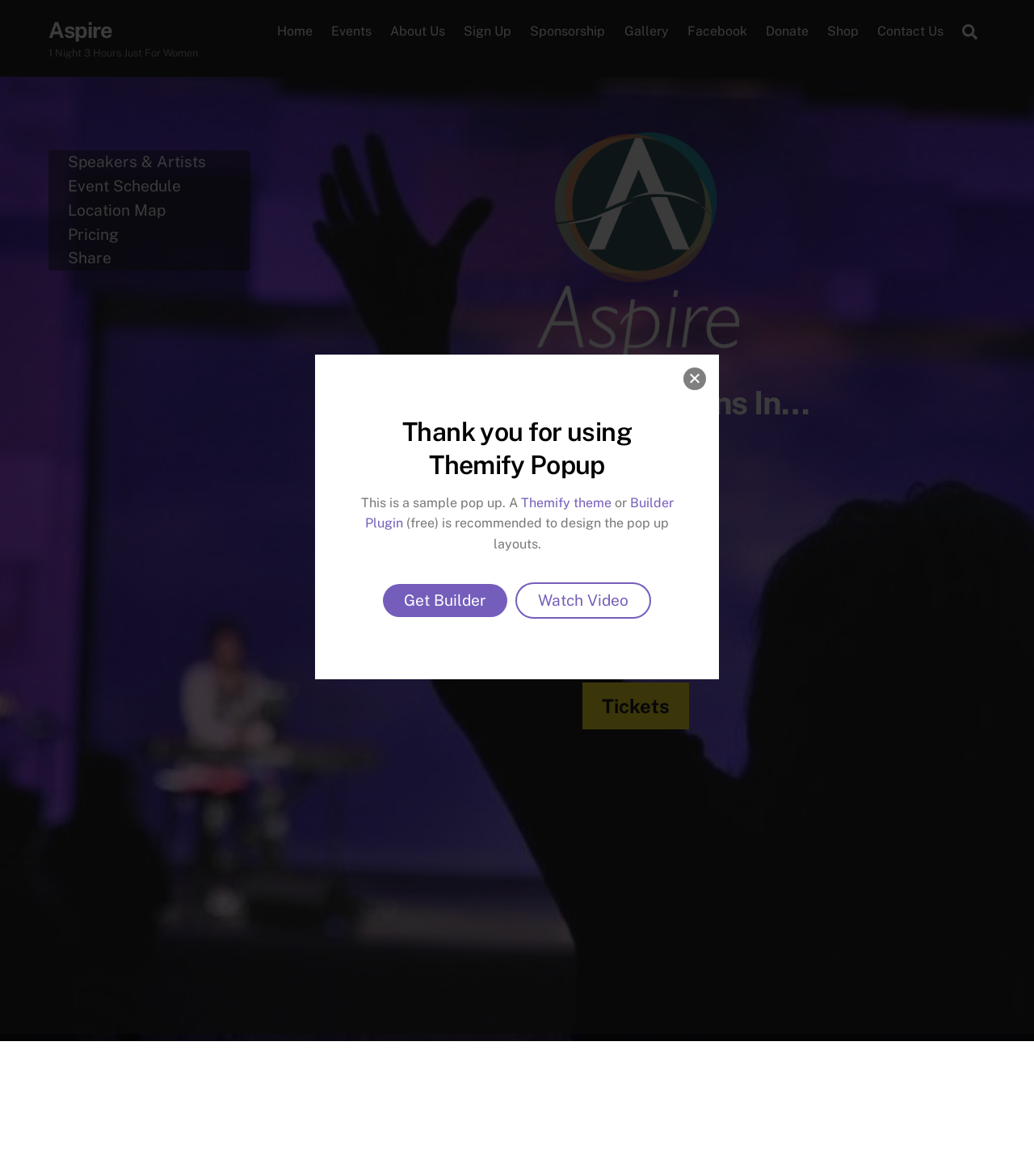Find the bounding box coordinates of the element you need to click on to perform this action: 'Sign in or sign up'. The coordinates should be represented by four float values between 0 and 1, in the format [left, top, right, bottom].

None